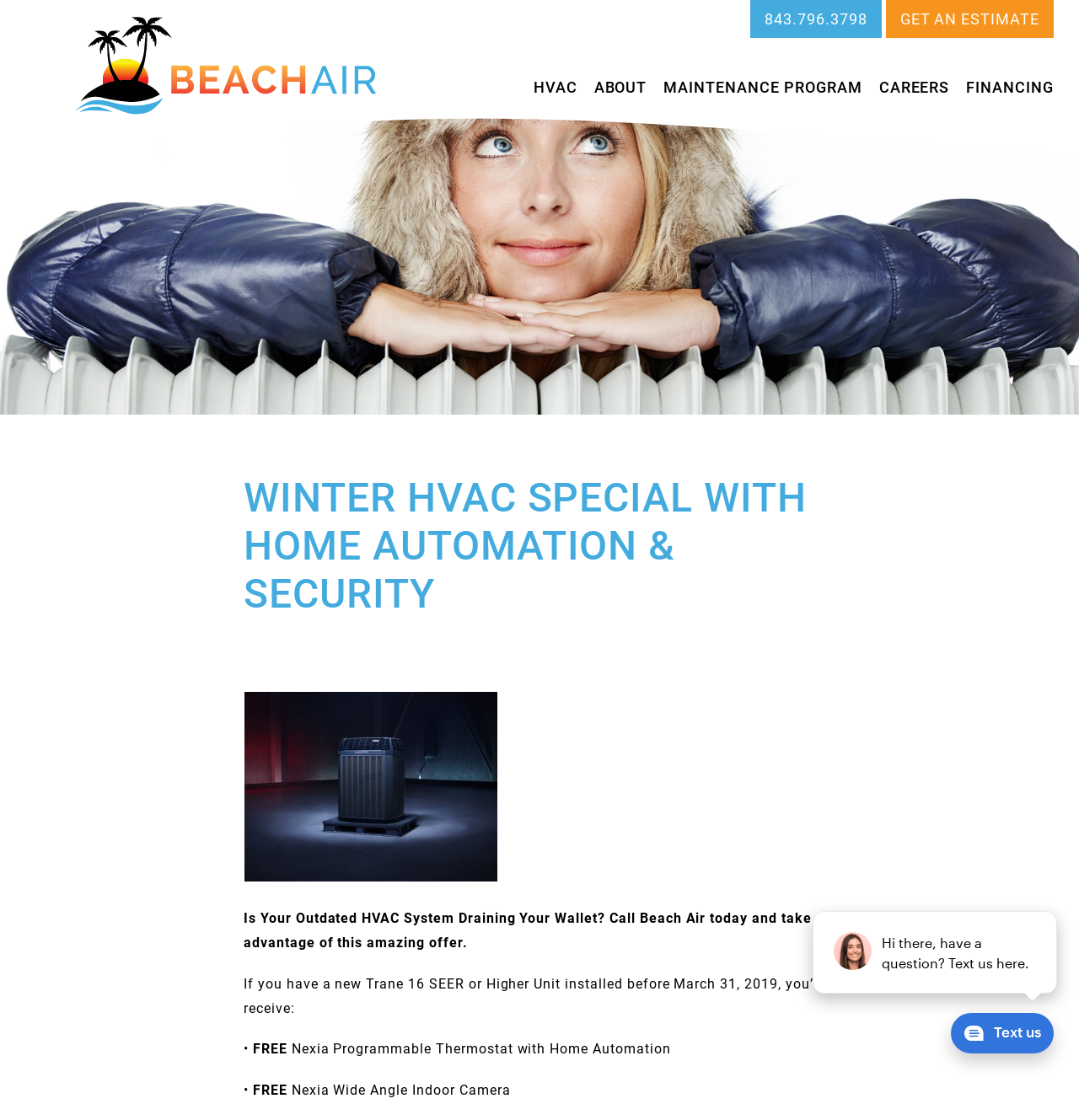How many links are in the navigation menu?
From the screenshot, provide a brief answer in one word or phrase.

5